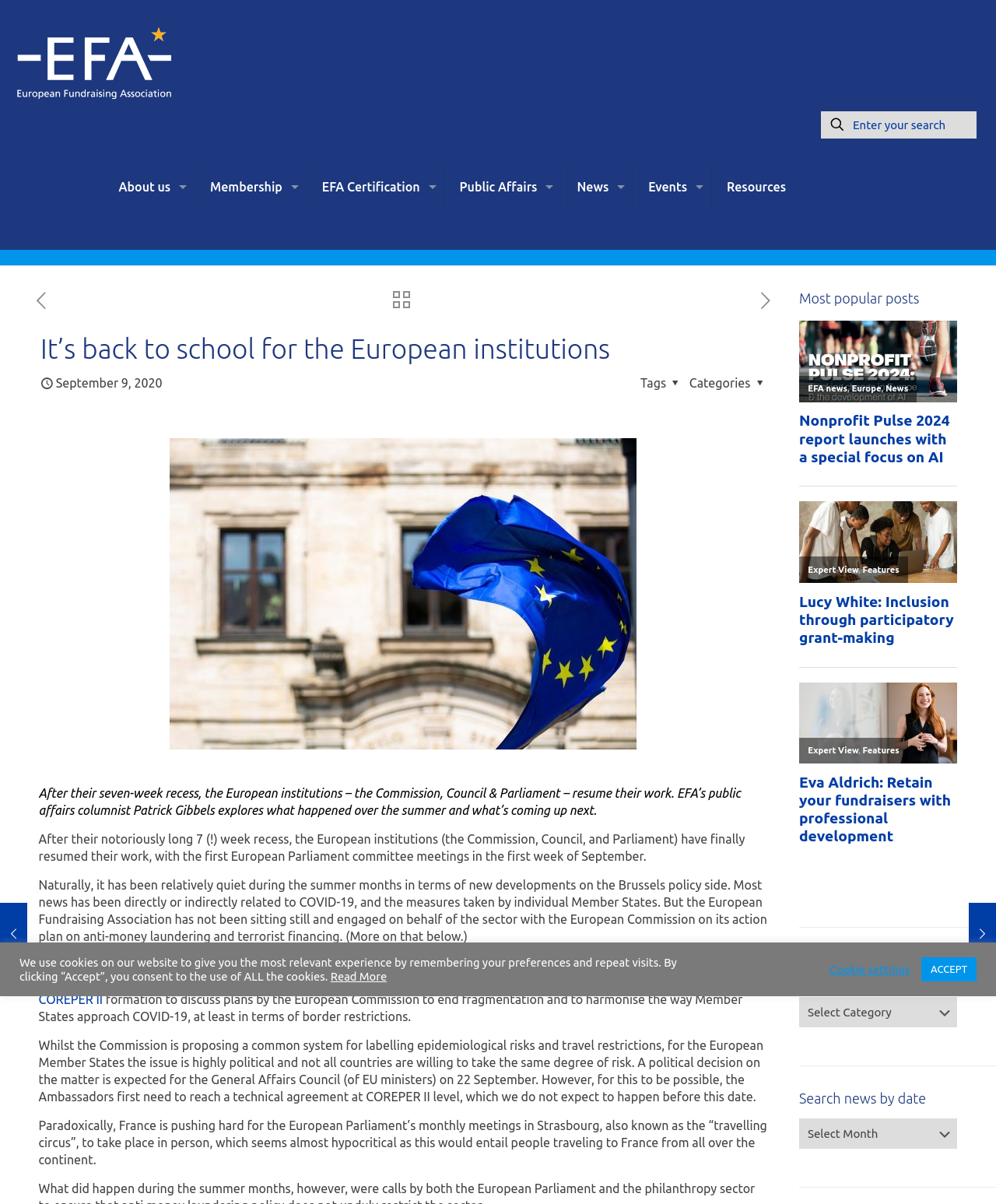Answer the question in a single word or phrase:
How many social media platforms are listed?

3